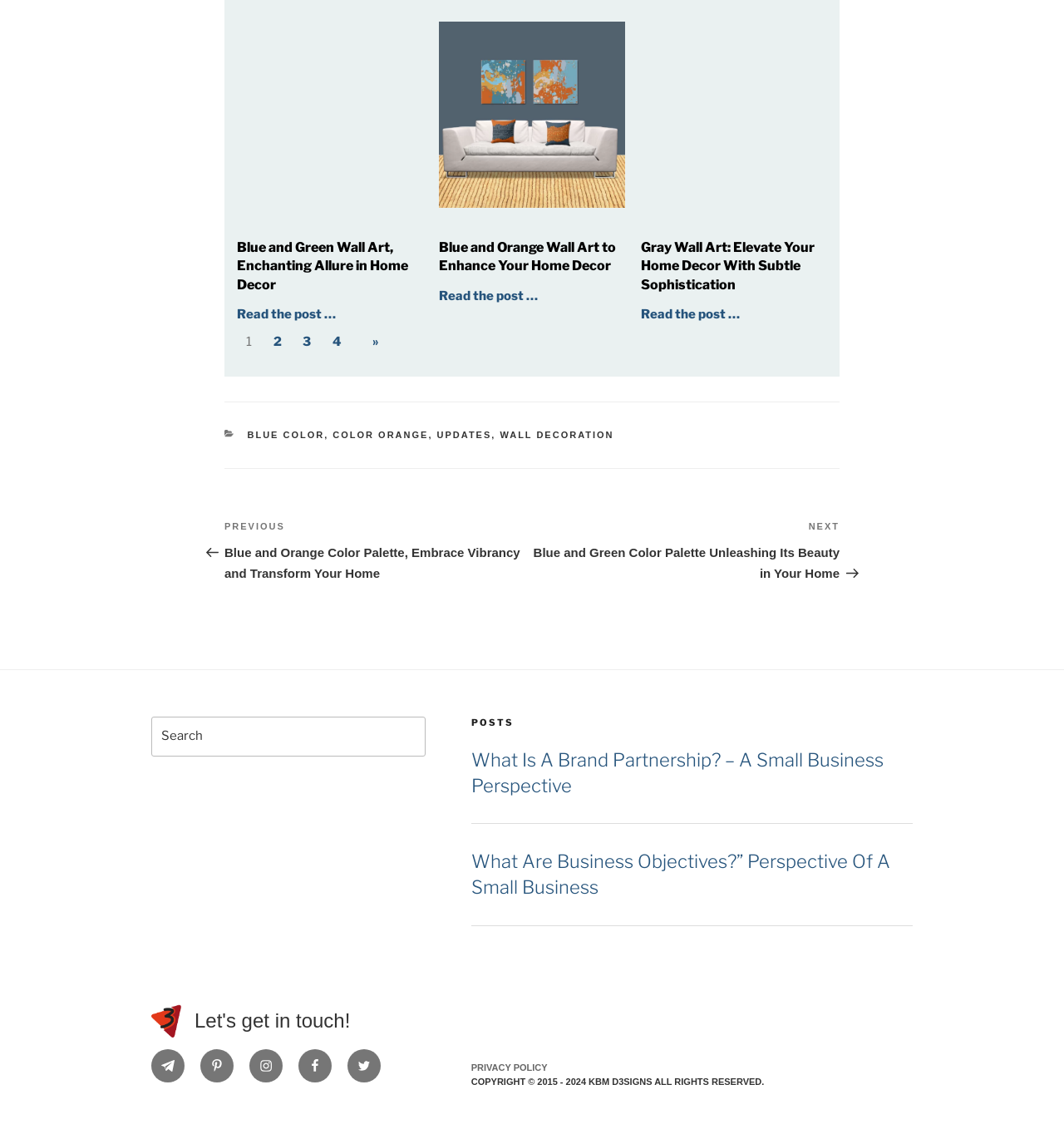How many pagination links are there?
Using the image, provide a concise answer in one word or a short phrase.

4